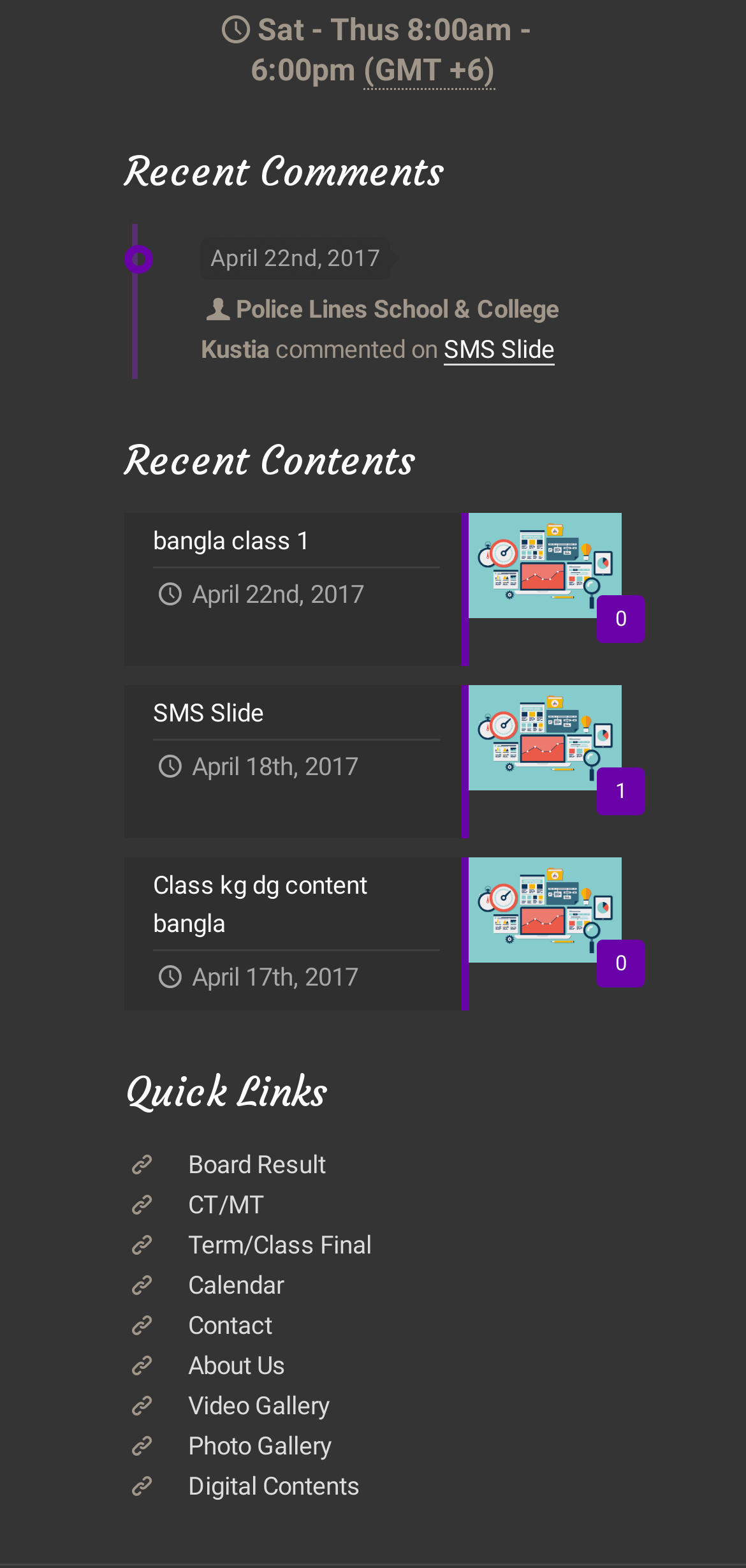How many quick links are available?
Please respond to the question with a detailed and informative answer.

The quick links are listed under the 'Quick Links' section, and there are 9 links available, including 'Board Result', 'CT/MT', 'Term/Class Final', 'Calendar', 'Contact', 'About Us', 'Video Gallery', 'Photo Gallery', and 'Digital Contents'.